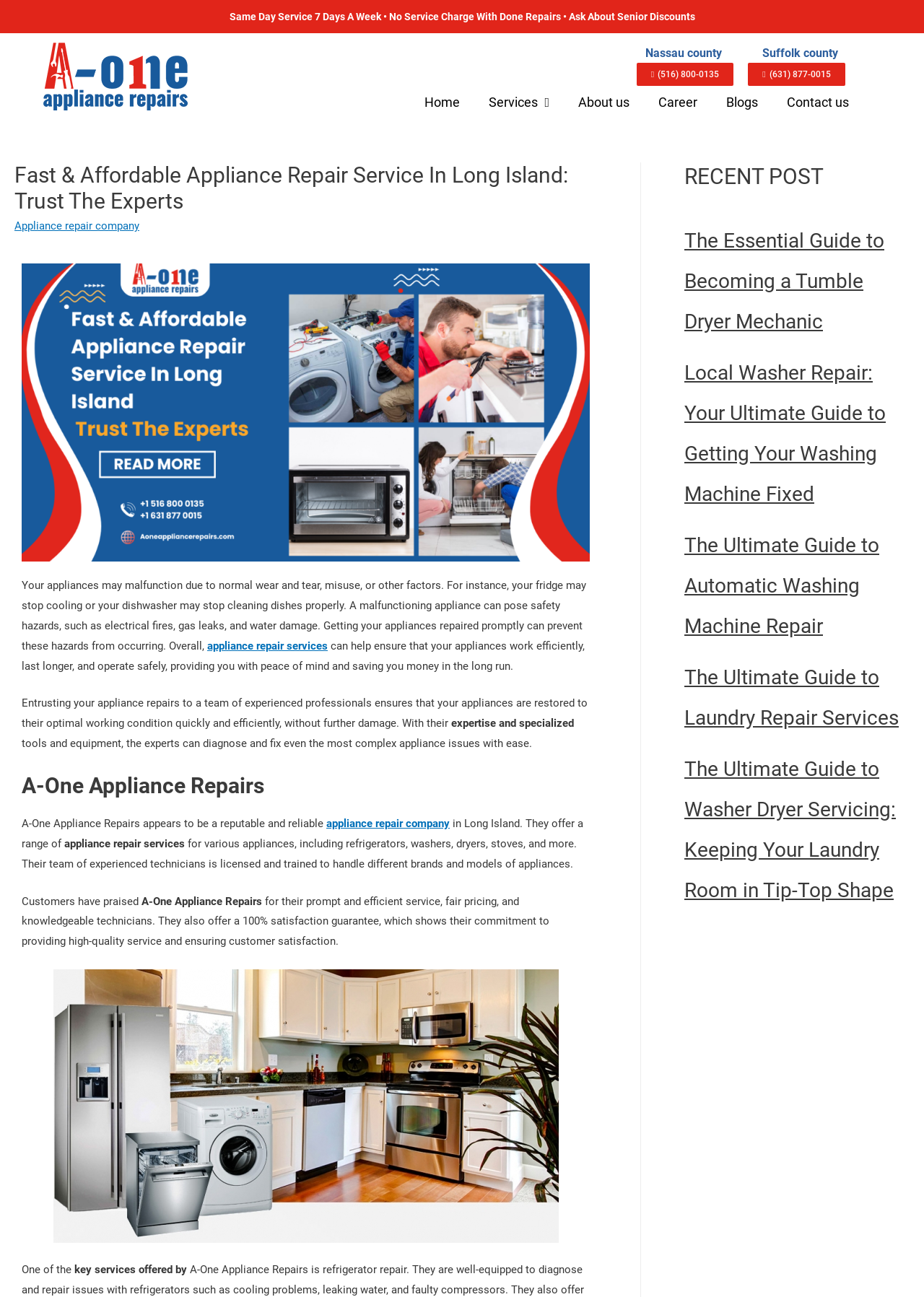With reference to the image, please provide a detailed answer to the following question: What is the phone number for Suffolk county?

The phone number for Suffolk county can be found in the button element with the text '(631) 877-0015', which is located below the heading 'Suffolk county'.